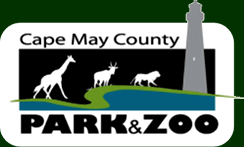Thoroughly describe the content and context of the image.

The image features the logo of Cape May County Park & Zoo, which prominently displays silhouettes of various animals, including a giraffe and a goat, set against a green landscape. In the background, a lighthouse symbolizes the coastal heritage of Cape May County. The logo's color scheme combines greens and blacks, with the text "Cape May County" arched above "PARK & ZOO," emphasizing the dual purpose of the facility as both a park and a zoo. This visual representation conveys a sense of fun and adventure, inviting families to explore and enjoy the wildlife and natural beauty of the area.